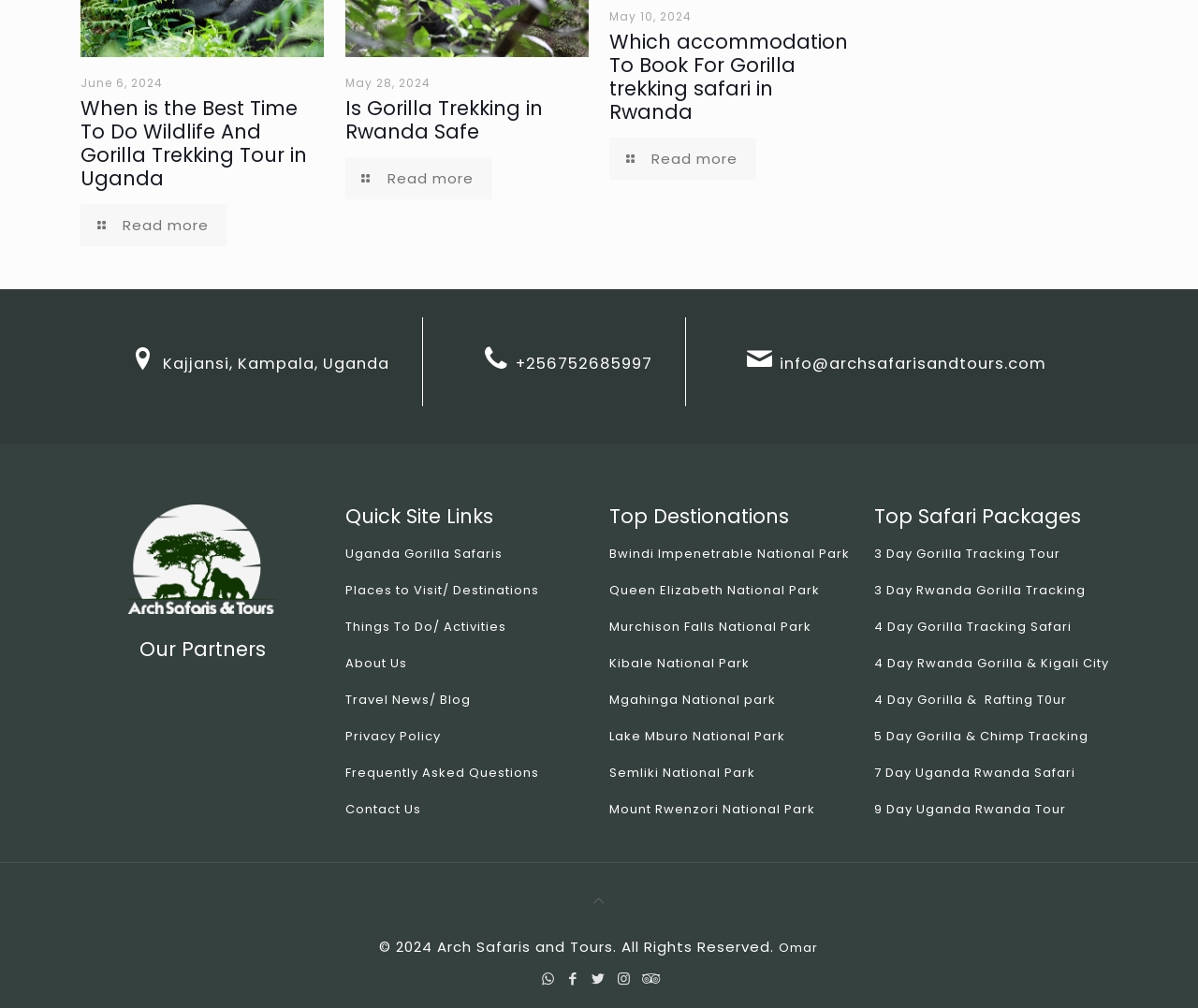What is the location of the company?
Using the image as a reference, deliver a detailed and thorough answer to the question.

The company's location can be found at the bottom of the webpage, where it says 'Kajjansi, Kampala, Uganda' in a static text element.